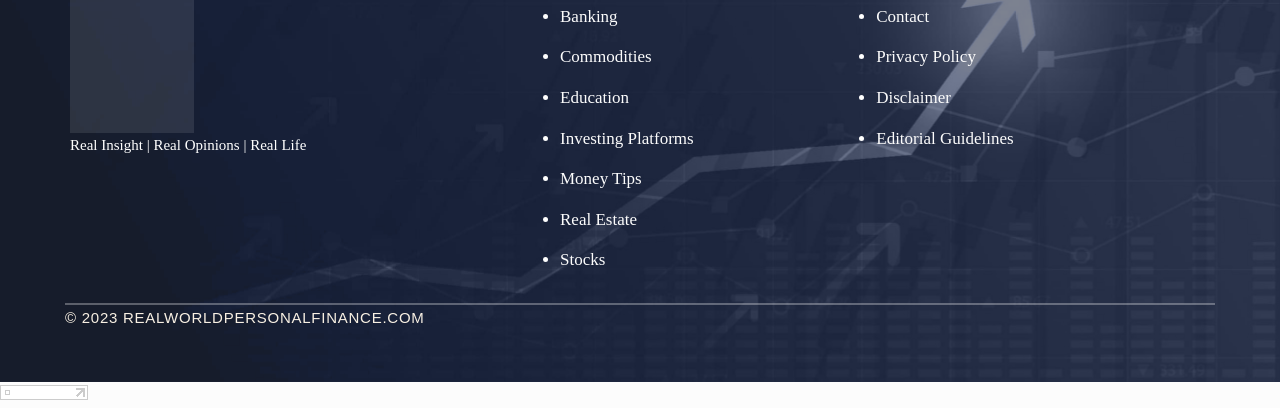What is the purpose of the links on the right side of the webpage?
Use the image to give a comprehensive and detailed response to the question.

The links on the right side of the webpage, including Contact, Privacy Policy, Disclaimer, and Editorial Guidelines, suggest that they provide information about the website's contact details, privacy policies, disclaimers, and editorial guidelines. These links are likely intended to provide transparency and accountability for the website's content and operations.